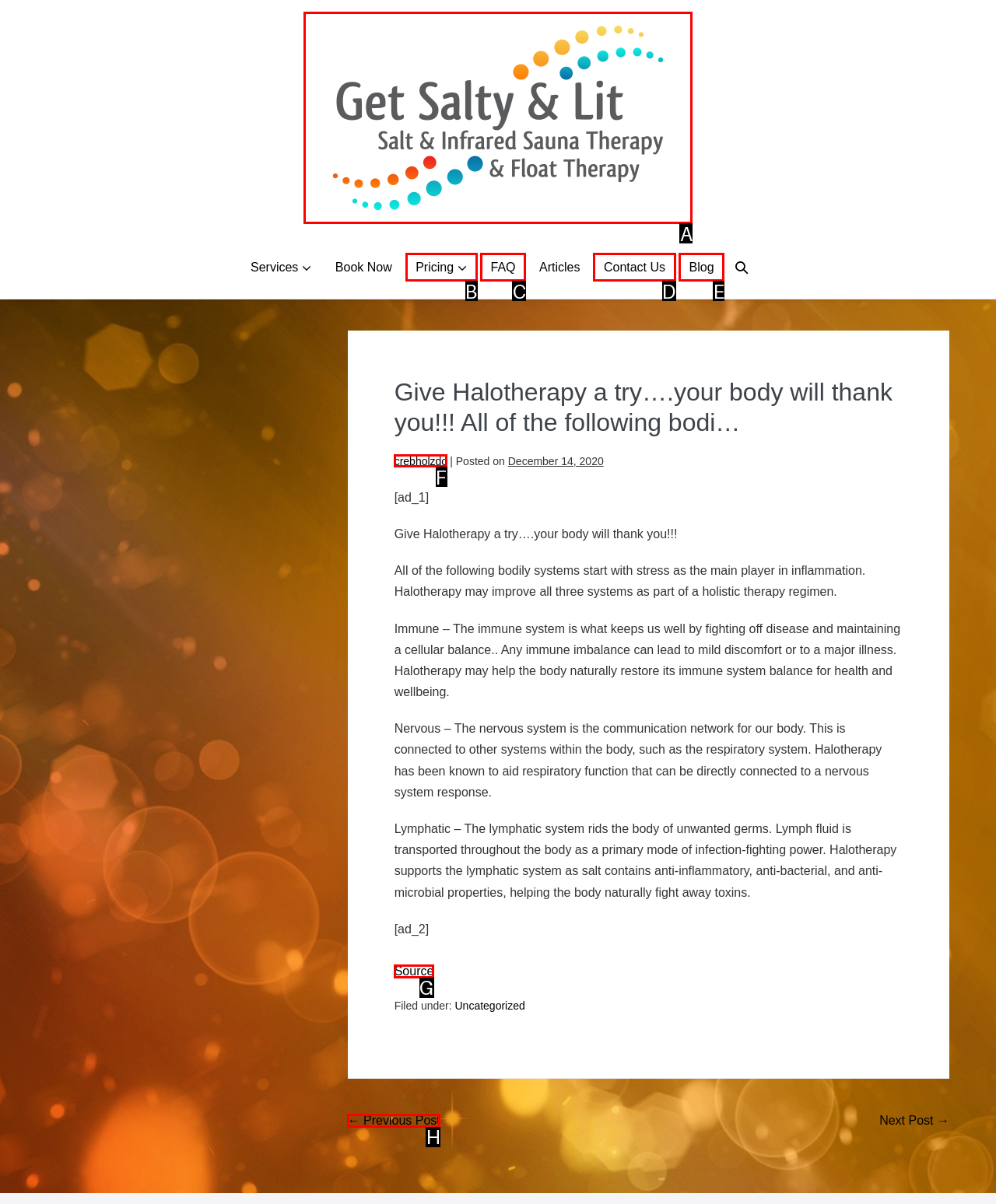Among the marked elements in the screenshot, which letter corresponds to the UI element needed for the task: Click on Get Salty & Lit?

A